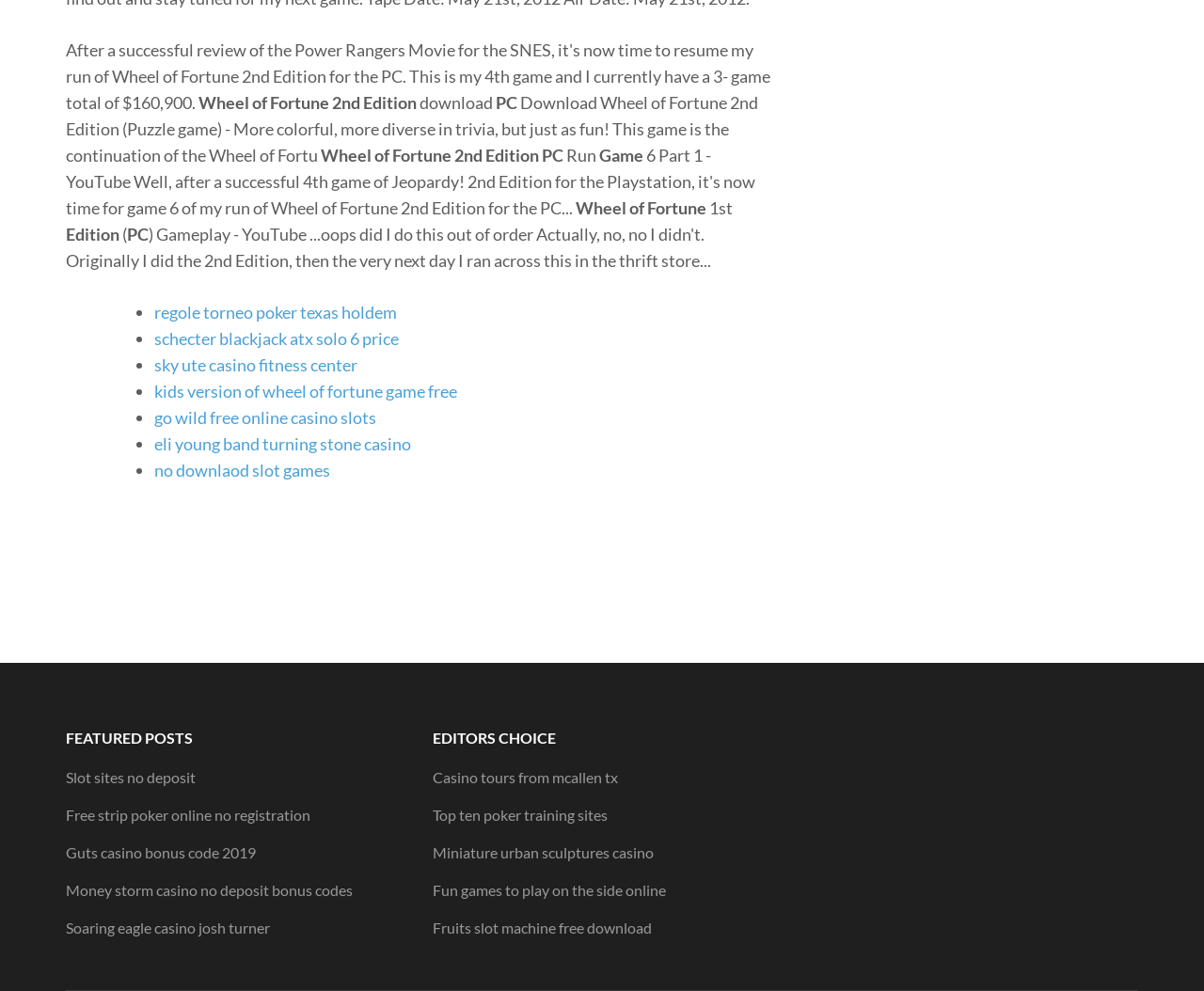Locate the bounding box coordinates of the element's region that should be clicked to carry out the following instruction: "Download Wheel of Fortune 2nd Edition game". The coordinates need to be four float numbers between 0 and 1, i.e., [left, top, right, bottom].

[0.346, 0.093, 0.412, 0.114]